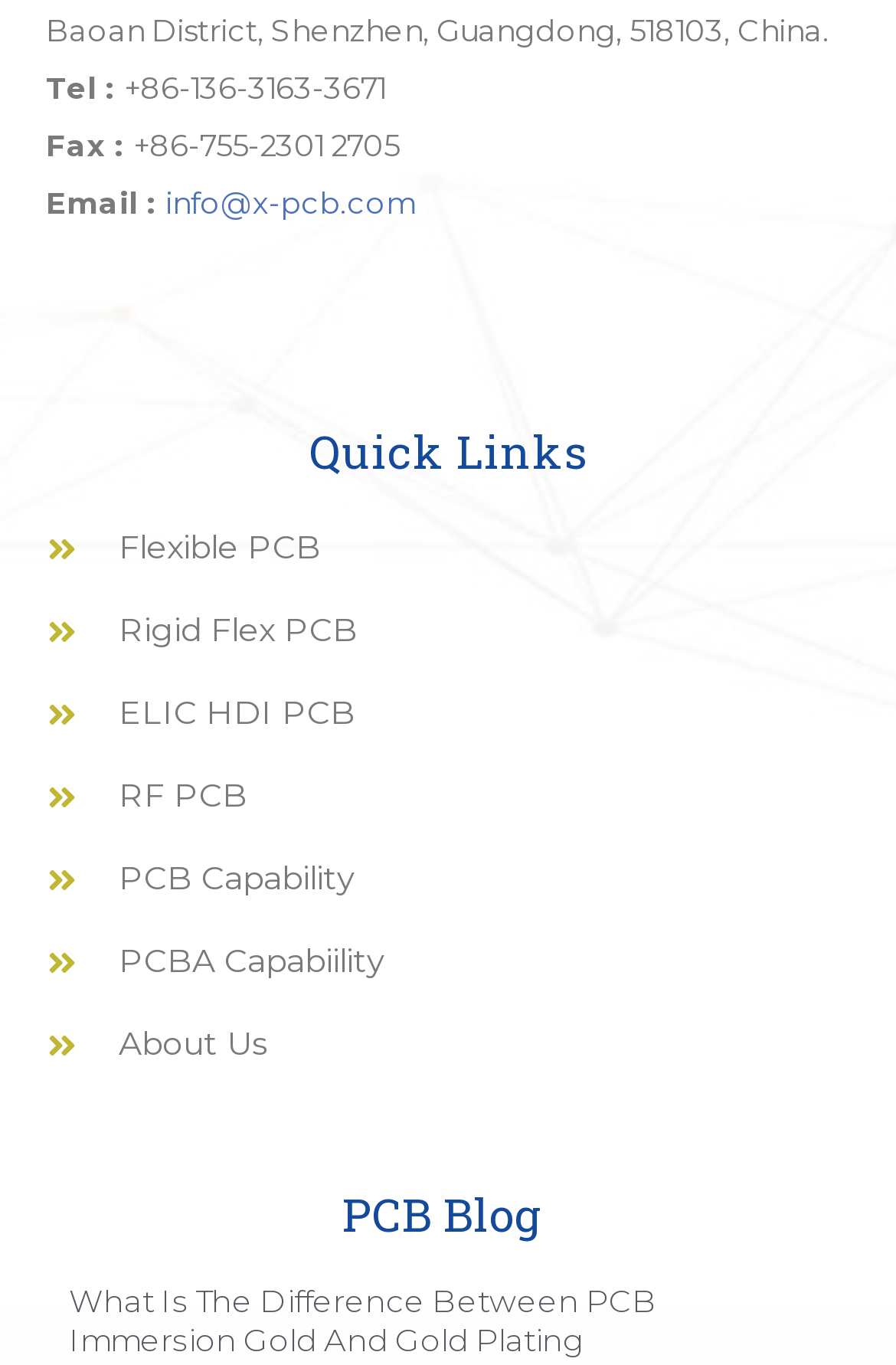Analyze the image and deliver a detailed answer to the question: What is the title of the blog section?

The title of the blog section can be found at the bottom of the webpage, which is 'PCB Blog'.